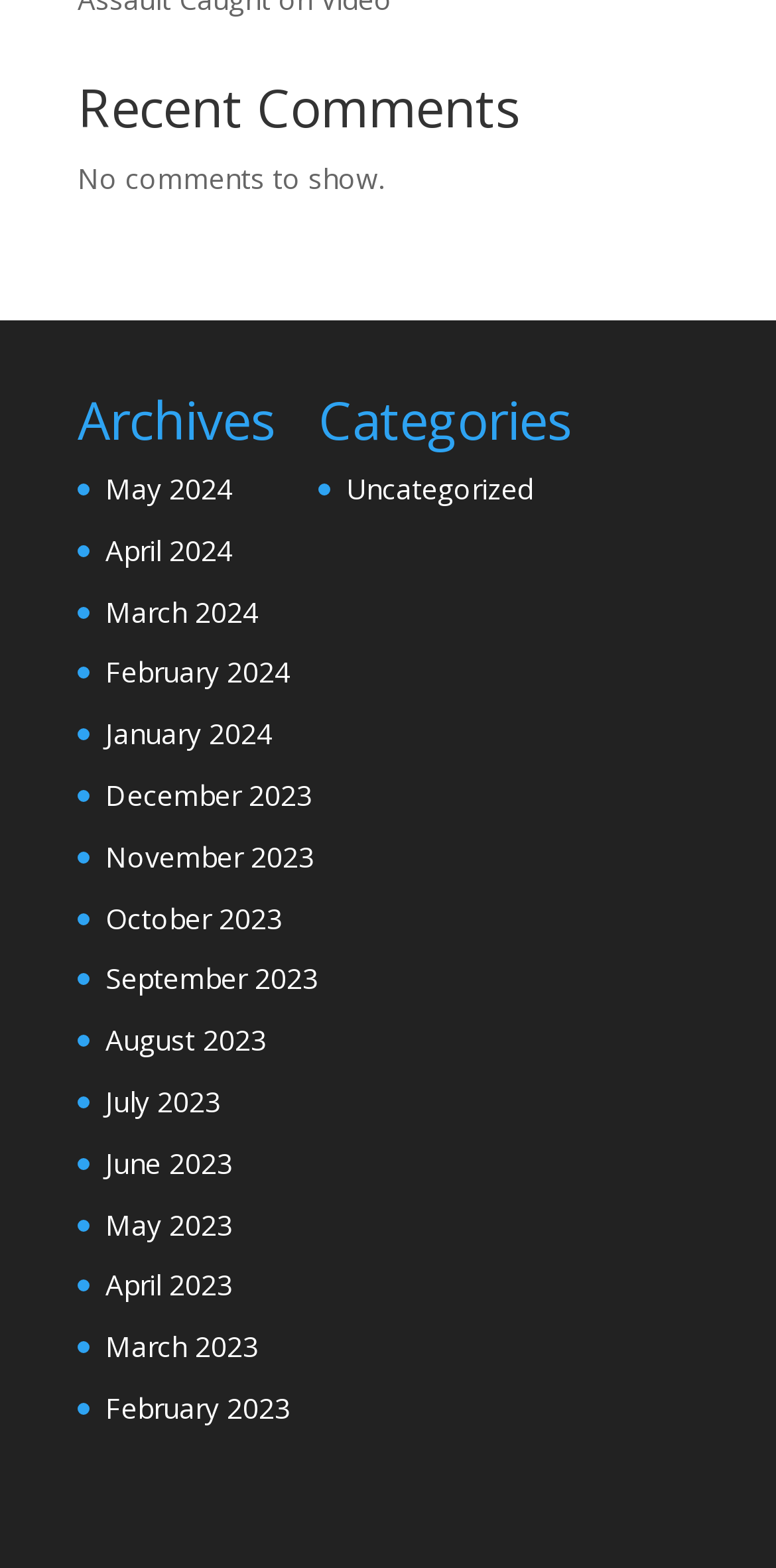What is the earliest month listed in the Archives section? Look at the image and give a one-word or short phrase answer.

May 2023